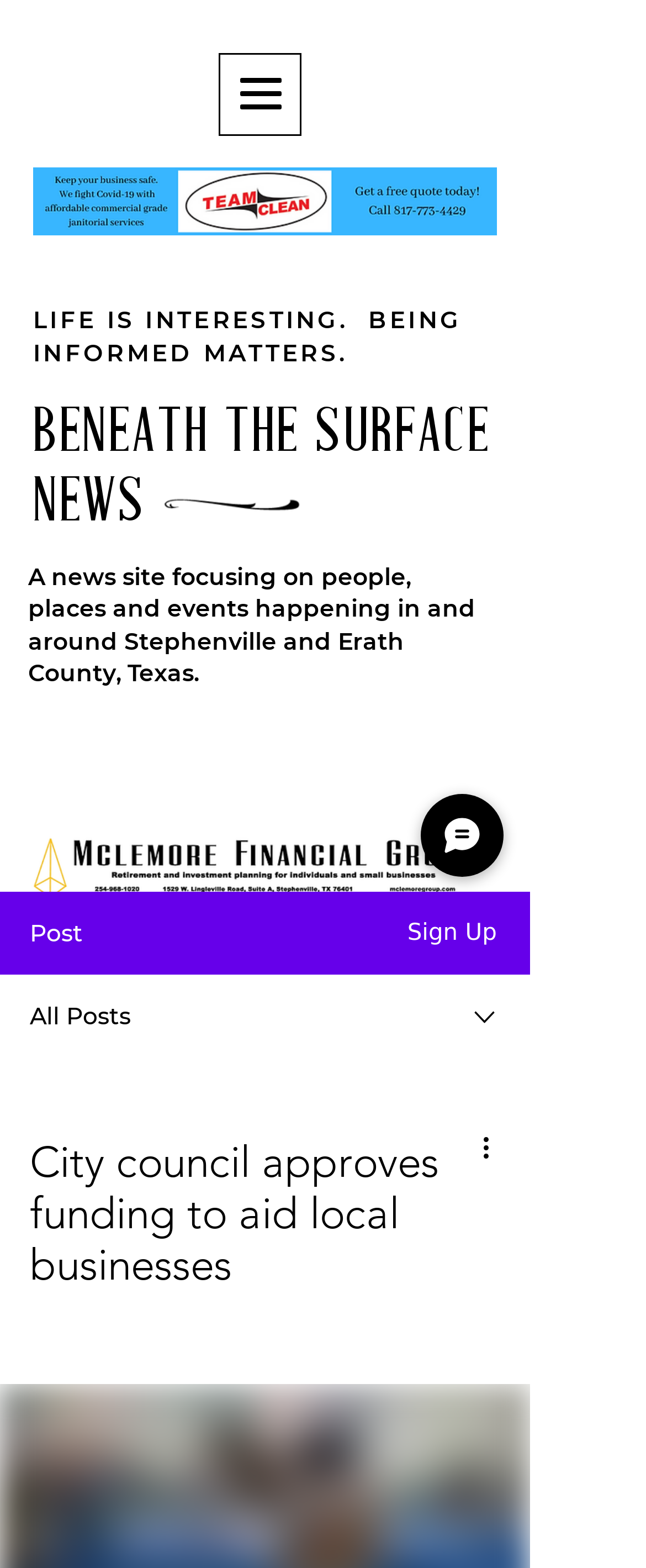Locate the bounding box of the UI element described by: "BENEATH THE SURFACE" in the given webpage screenshot.

[0.051, 0.257, 0.759, 0.298]